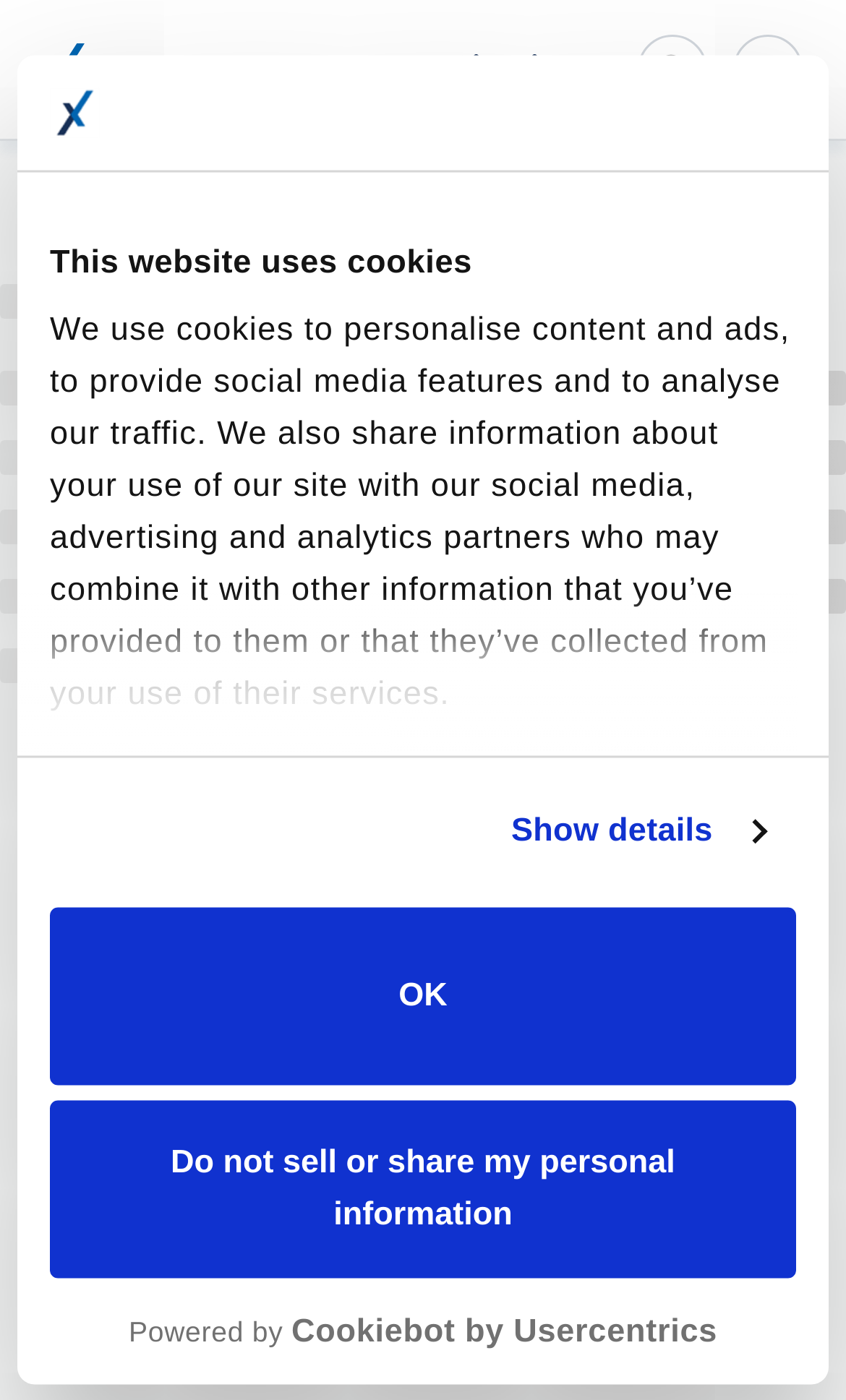Can you specify the bounding box coordinates for the region that should be clicked to fulfill this instruction: "Open menu".

[0.89, 0.039, 0.926, 0.06]